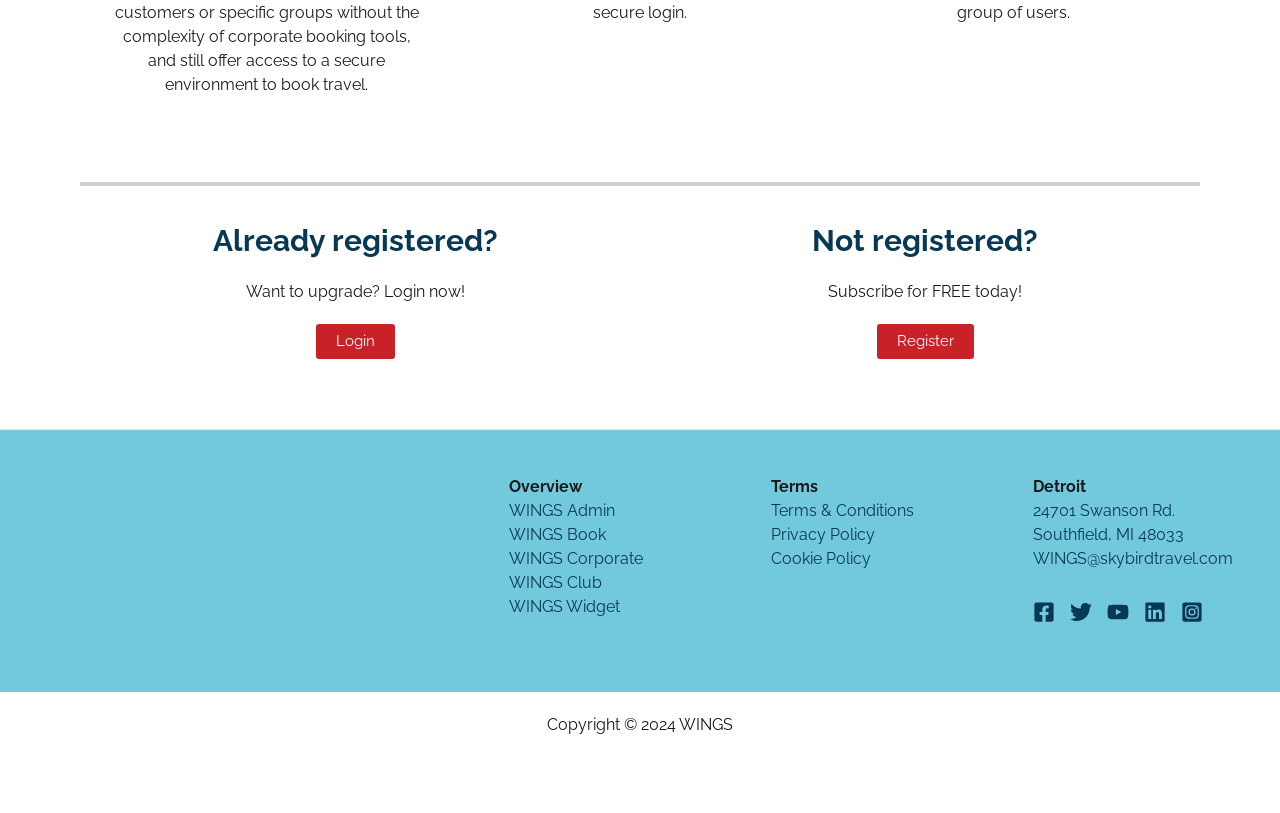Provide your answer to the question using just one word or phrase: How many links are there in the second footer widget?

5